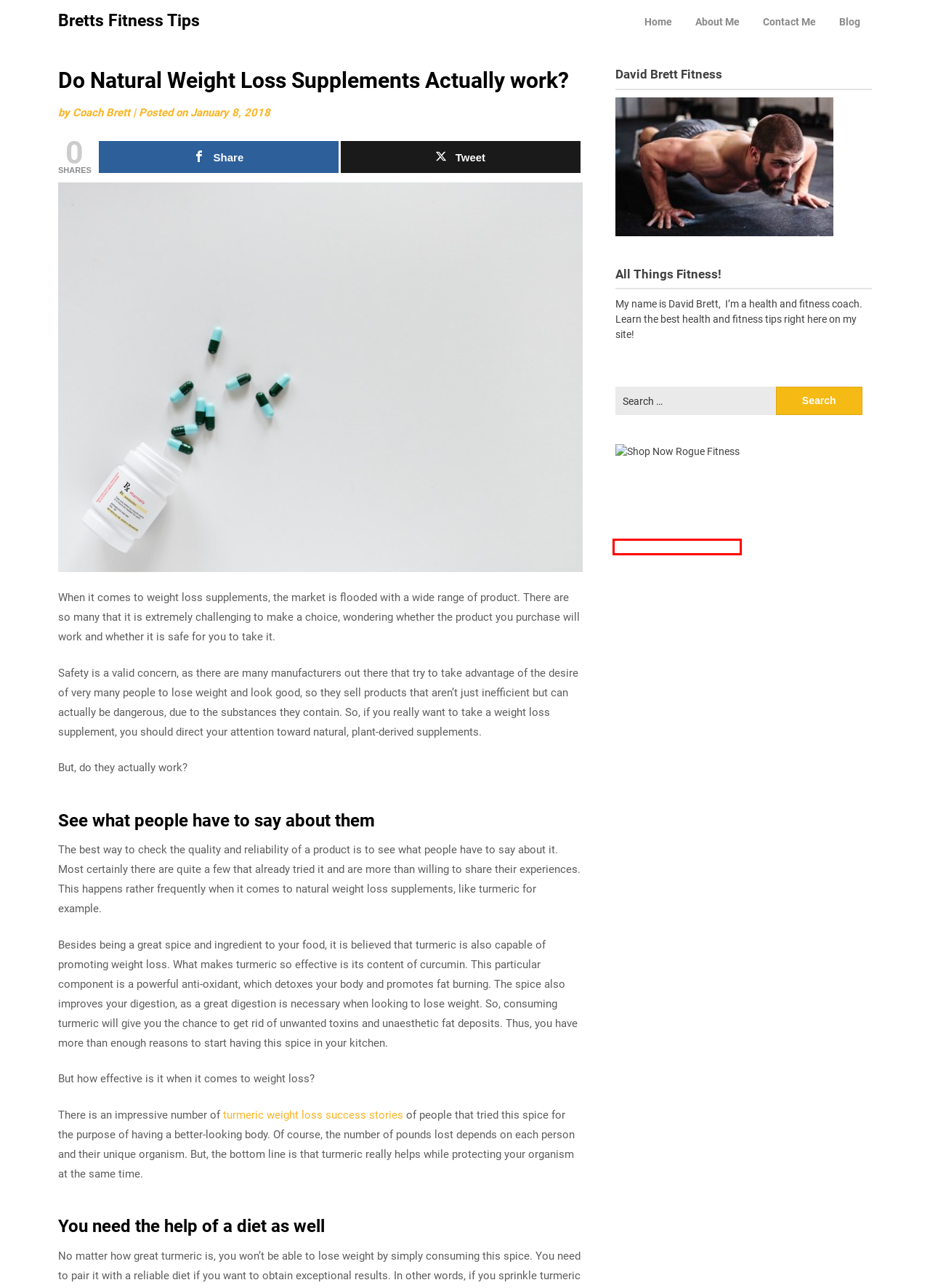You are looking at a screenshot of a webpage with a red bounding box around an element. Determine the best matching webpage description for the new webpage resulting from clicking the element in the red bounding box. Here are the descriptions:
A. Affiliate Disclosure - Bretts Fitness Tips
B. Bretts Fitness Tips - Helpful Fitness Tips and Tricks
C. Rogue Fitness - Strength & Conditioning Equipment
D. About Me - Bretts Fitness Tips
E. Write For Us - Bretts Fitness Tips
F. Contact Me - Bretts Fitness Tips
G. Coach Brett, Author at Bretts Fitness Tips
H. SuperbThemes | The Most User-Friendly & SEO Optimized Themes

C